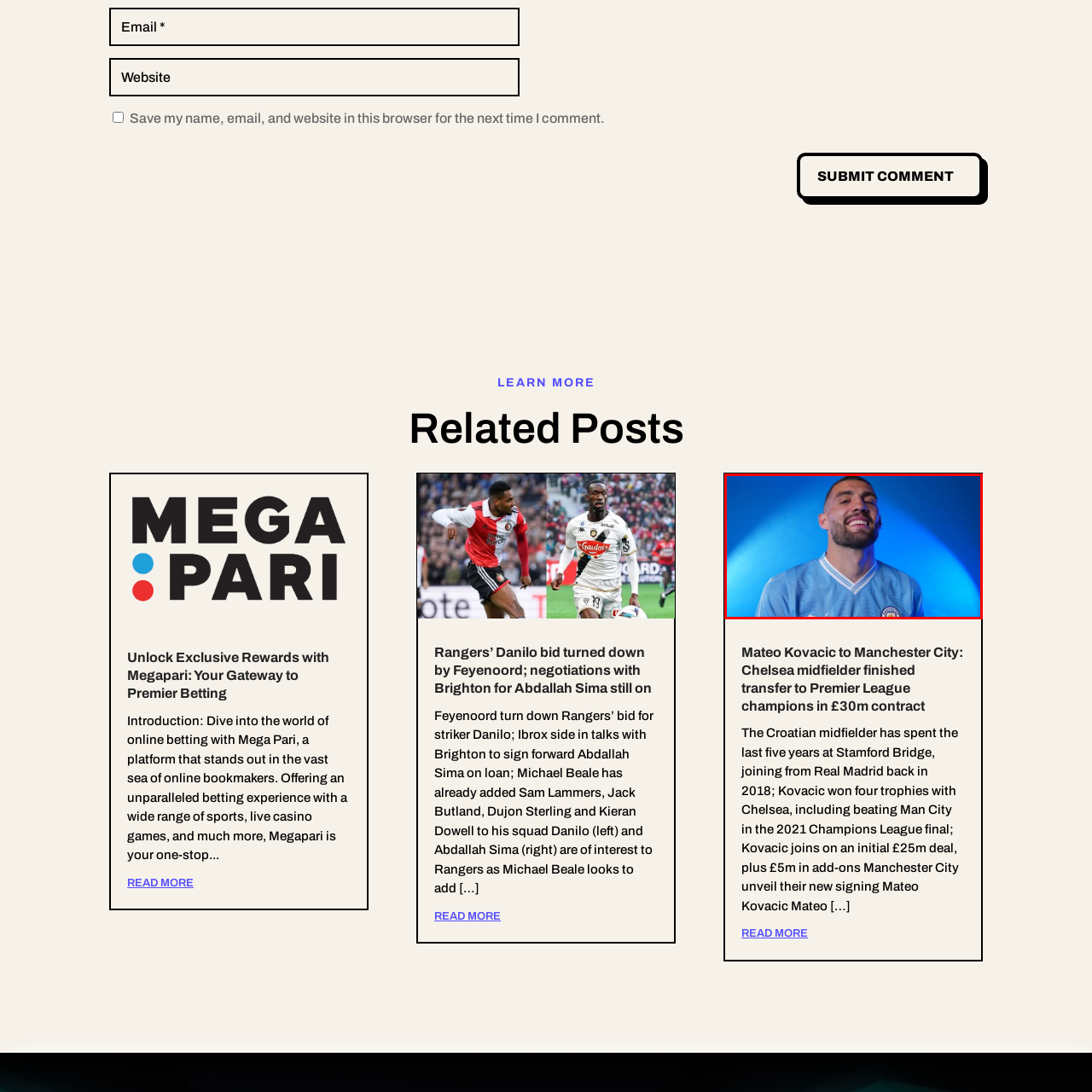Give an in-depth description of the picture inside the red marked area.

The image features Mateo Kovacic, the Croatian midfielder who recently signed with Manchester City from Chelsea. He is seen smiling confidently, sporting the club’s sky blue jersey adorned with the team's crest. The vibrant blue background enhances the lively and welcoming atmosphere, reflecting his enthusiasm as he embarks on this new chapter in his football career. Kovacic's transition to Manchester City marks an exciting highlight, particularly after a successful tenure at Chelsea, where he contributed to various triumphs, including winning the UEFA Champions League.